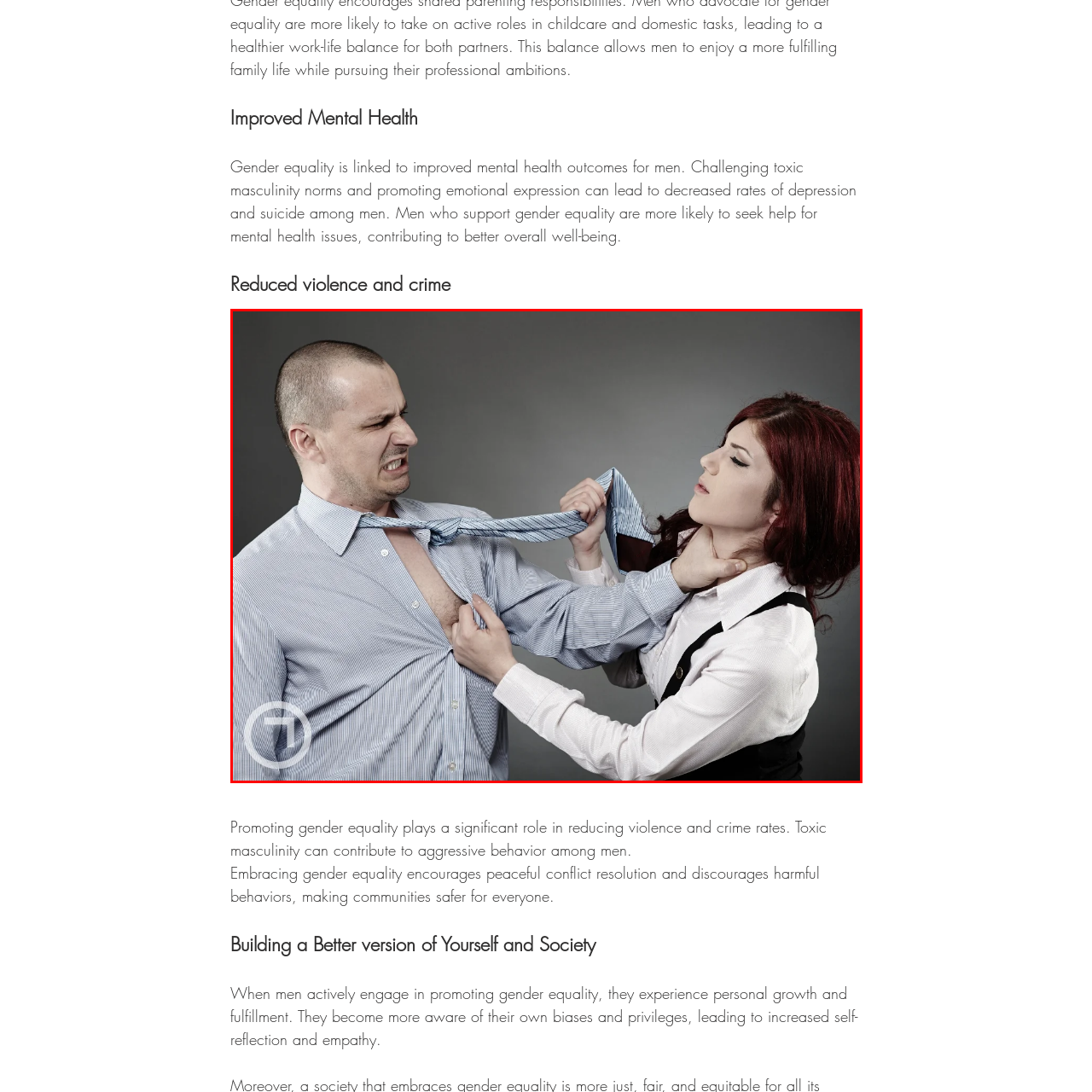Refer to the image enclosed in the red bounding box, then answer the following question in a single word or phrase: What is the woman pulling on?

The man's tie